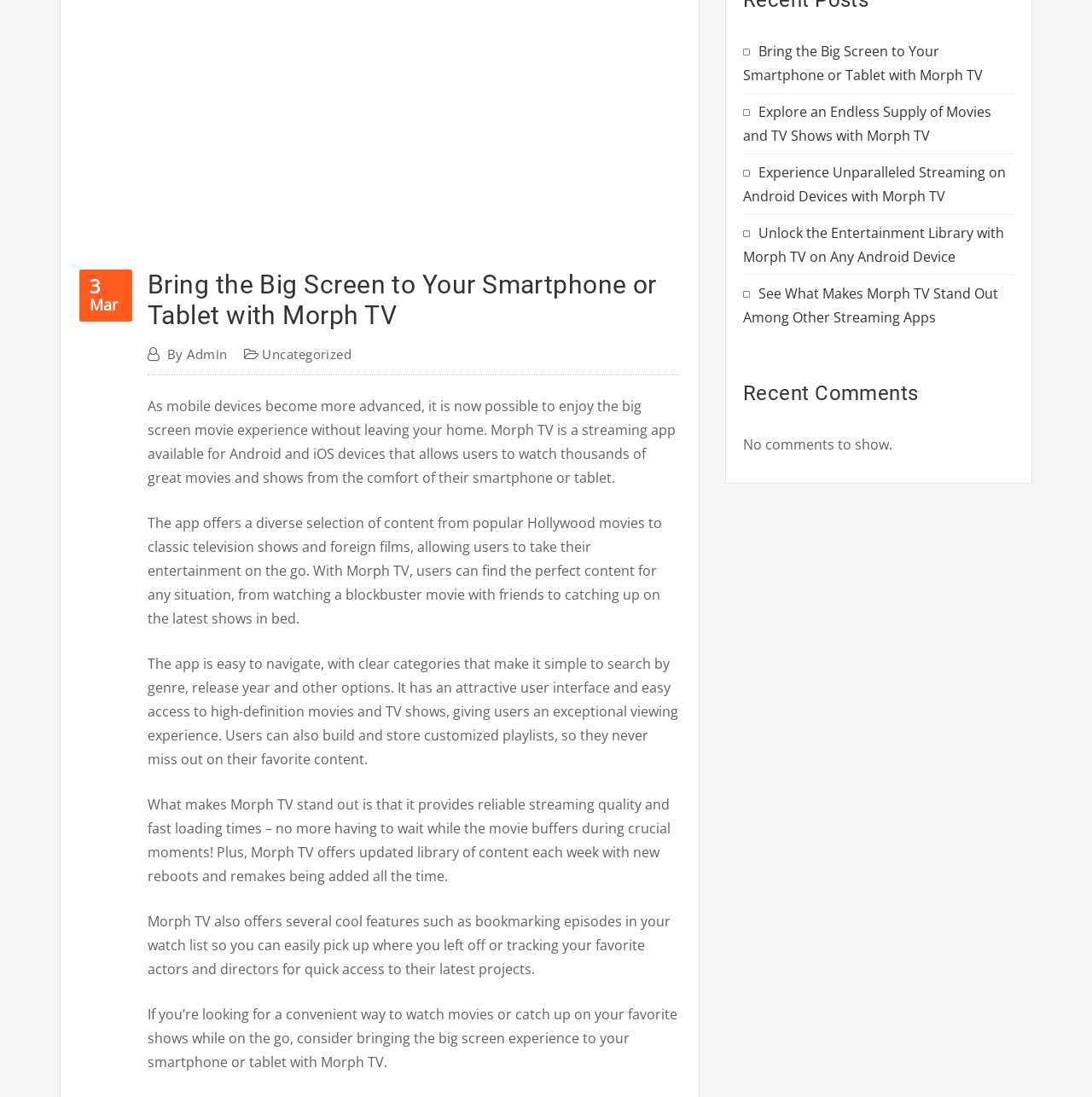Given the description of the UI element: "by admin", predict the bounding box coordinates in the form of [left, top, right, bottom], with each value being a float between 0 and 1.

[0.153, 0.312, 0.208, 0.333]